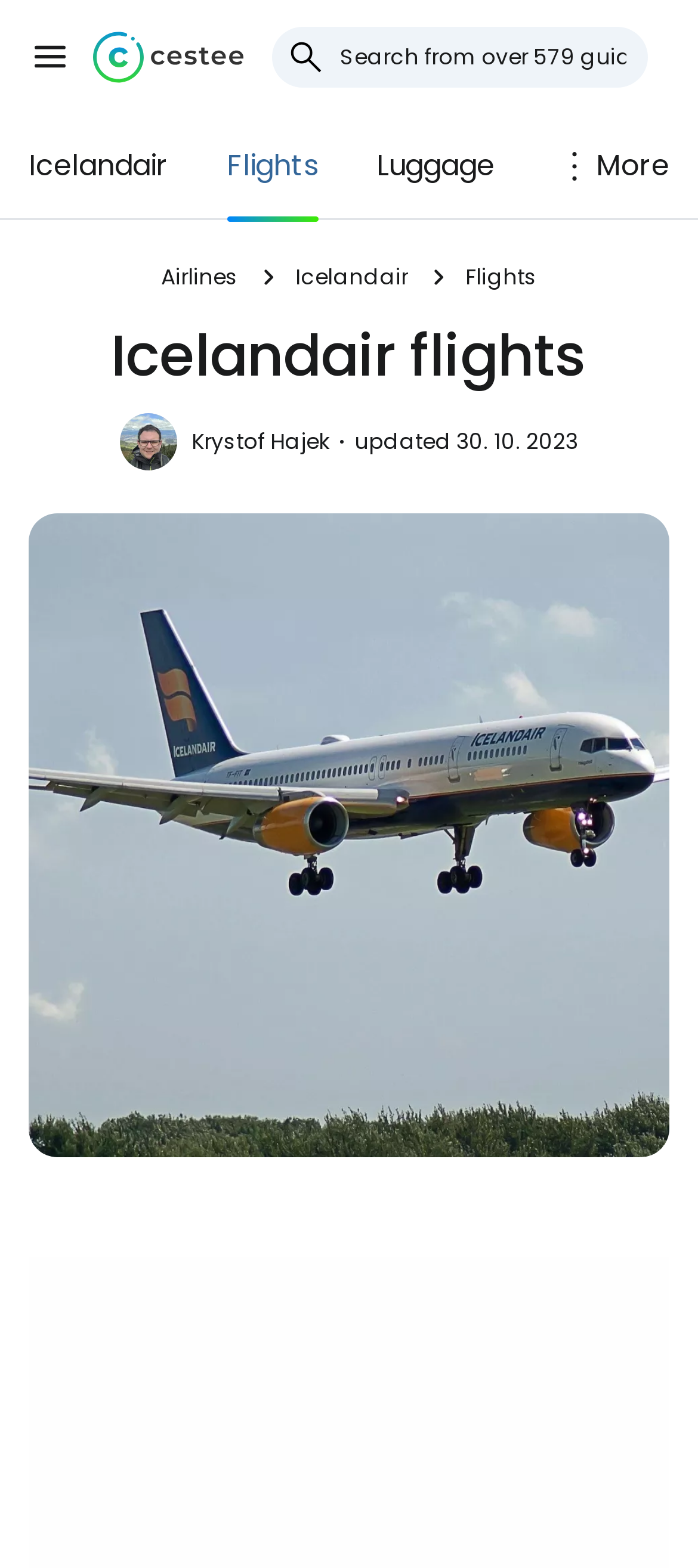Determine the bounding box coordinates of the region to click in order to accomplish the following instruction: "Go to Icelandair homepage". Provide the coordinates as four float numbers between 0 and 1, specifically [left, top, right, bottom].

[0.133, 0.019, 0.349, 0.054]